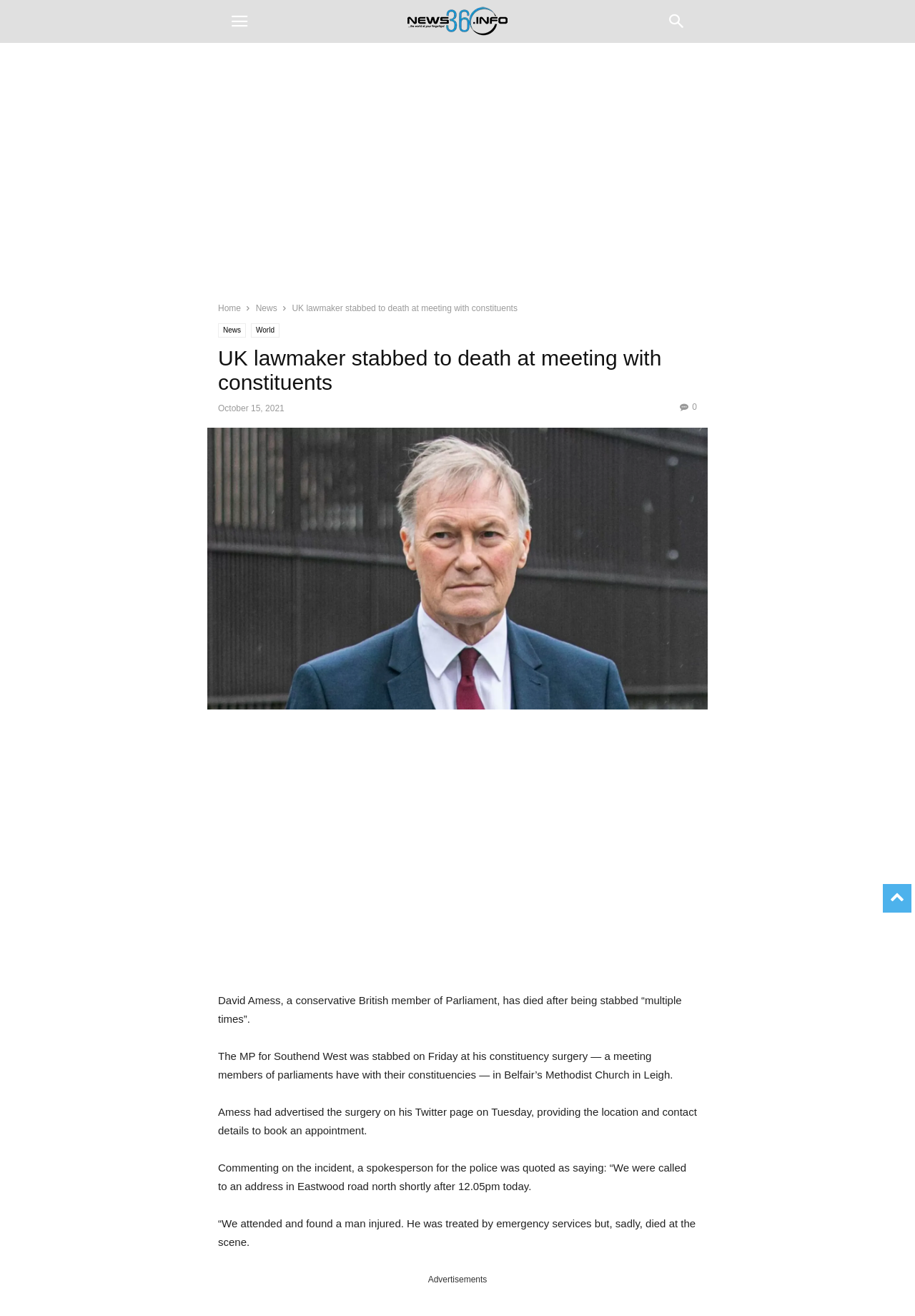Determine the bounding box for the UI element that matches this description: "title="David Amess"".

[0.227, 0.543, 0.773, 0.552]